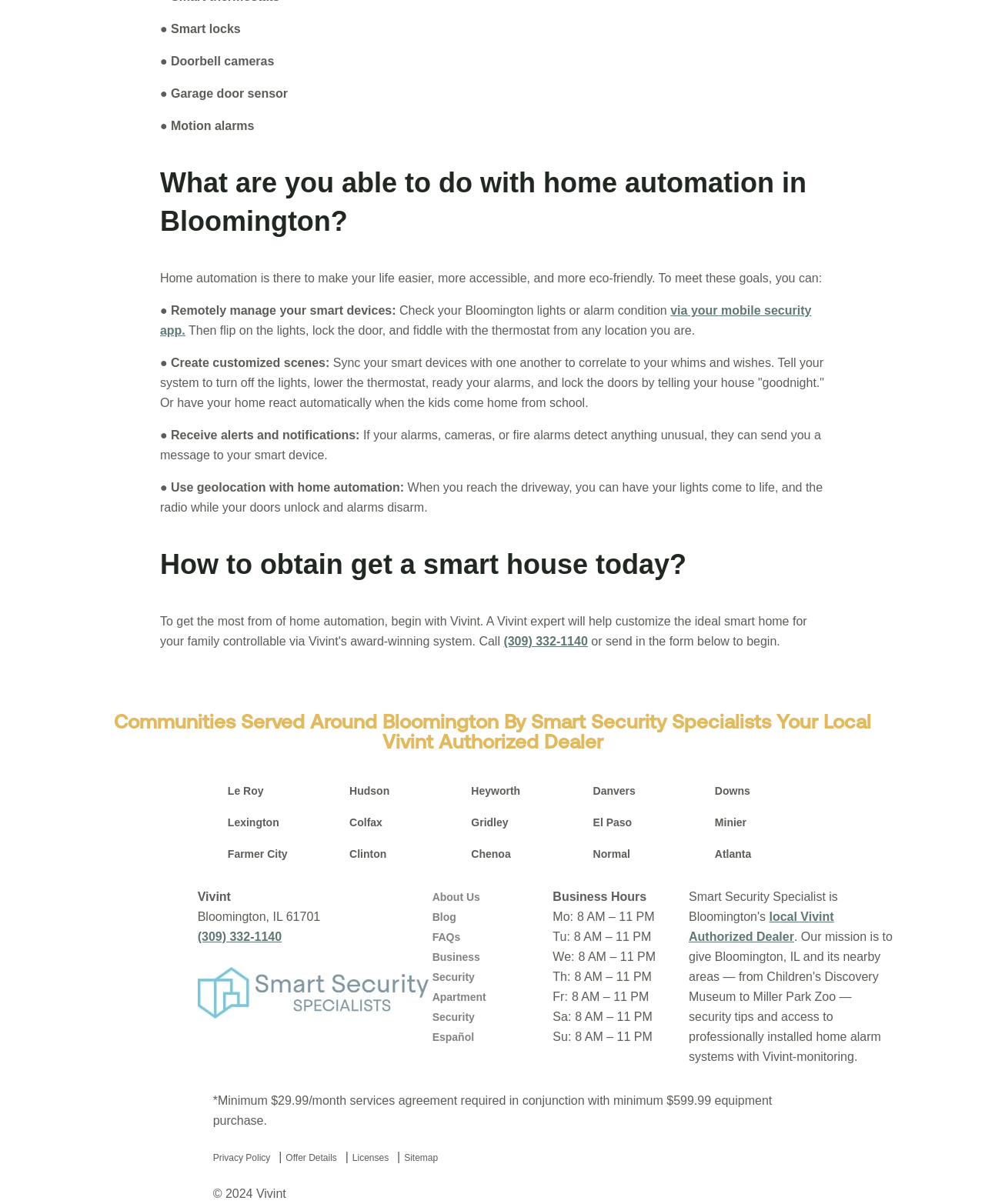Given the description of a UI element: "local Vivint Authorized Dealer", identify the bounding box coordinates of the matching element in the webpage screenshot.

[0.699, 0.756, 0.847, 0.783]